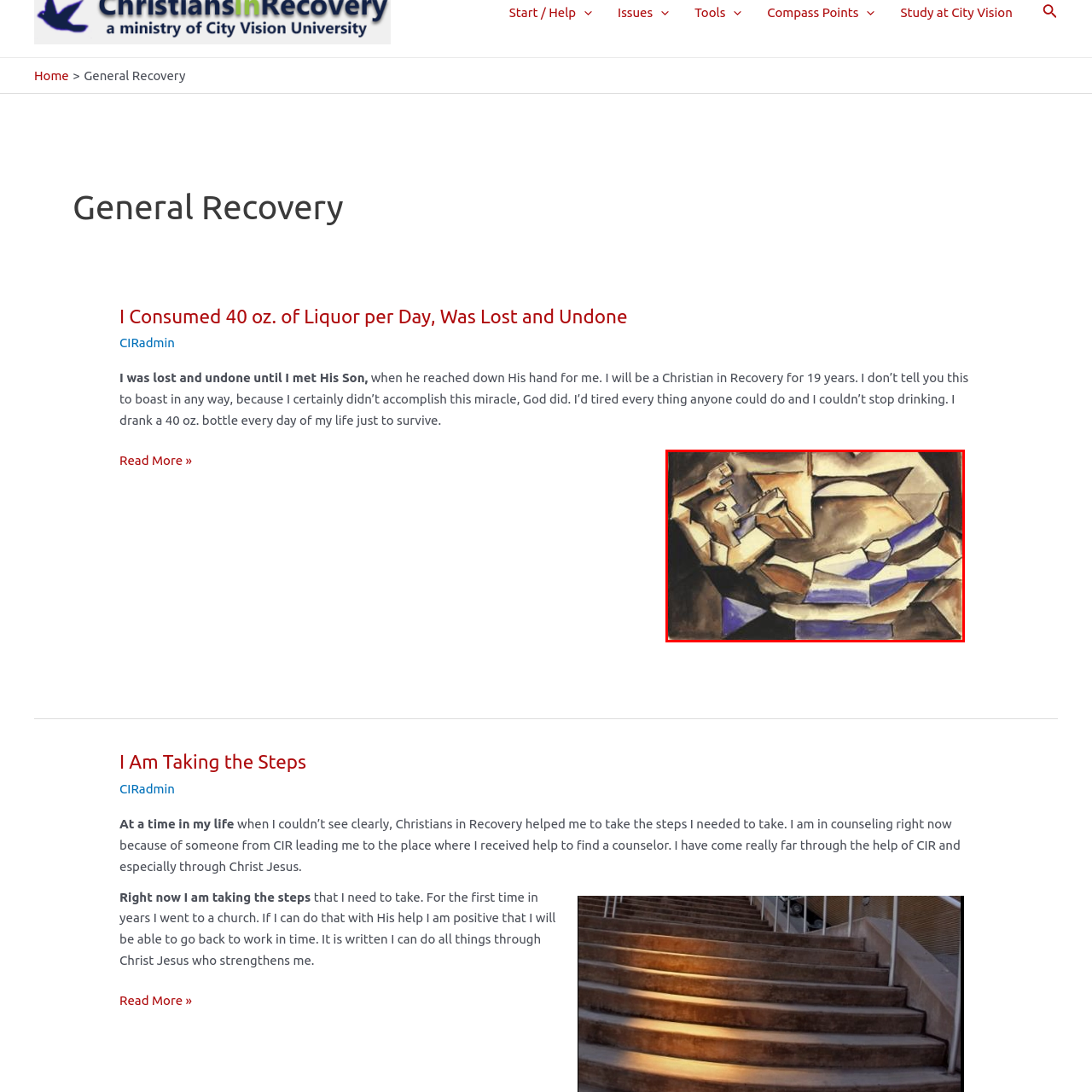Observe the image within the red-bordered area and respond to the following question in detail, making use of the visual information: What colors are used in the composition?

The artwork features a dynamic interplay of light and shadow, created by the use of earthy tones along with blue and white shapes, which emphasizes the emotional depth and turmoil associated with recovery.